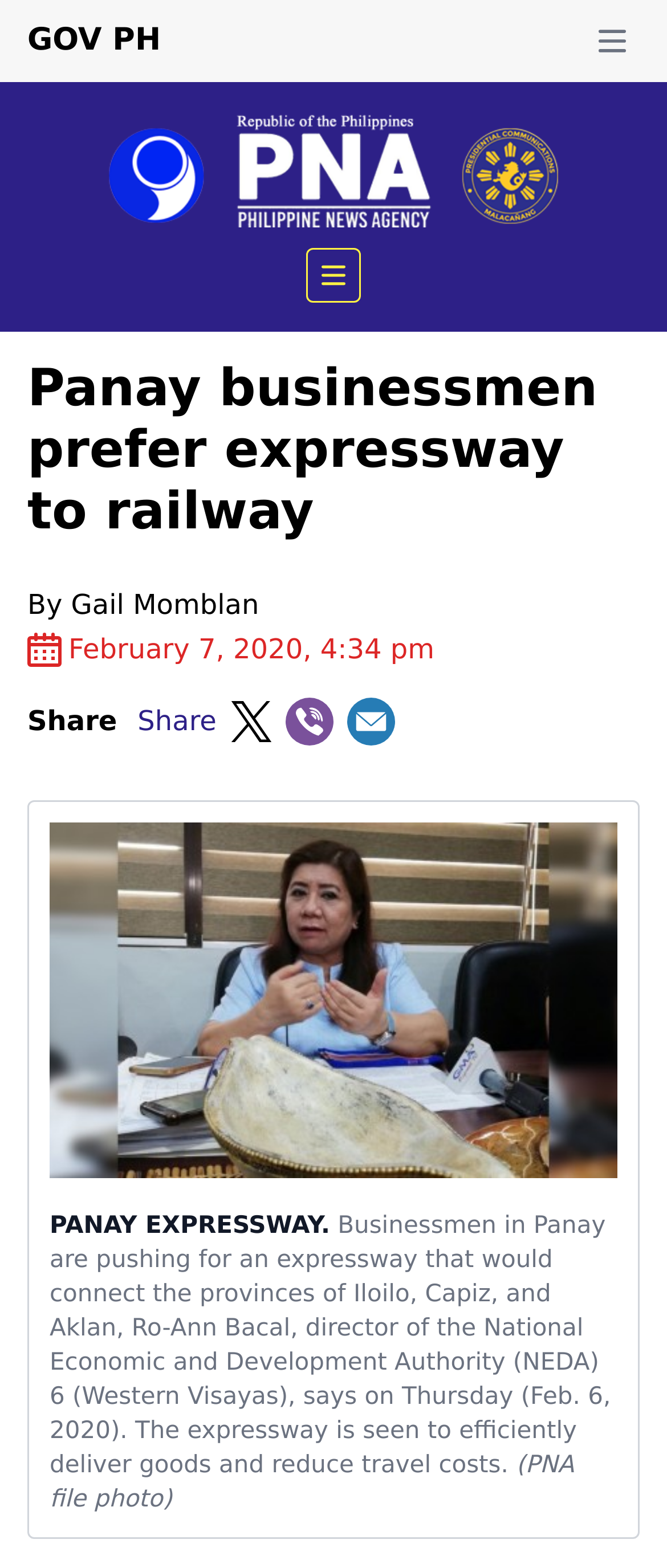Please identify the bounding box coordinates of the area that needs to be clicked to follow this instruction: "Click the Philippine News Agency Logo".

[0.131, 0.07, 0.869, 0.145]